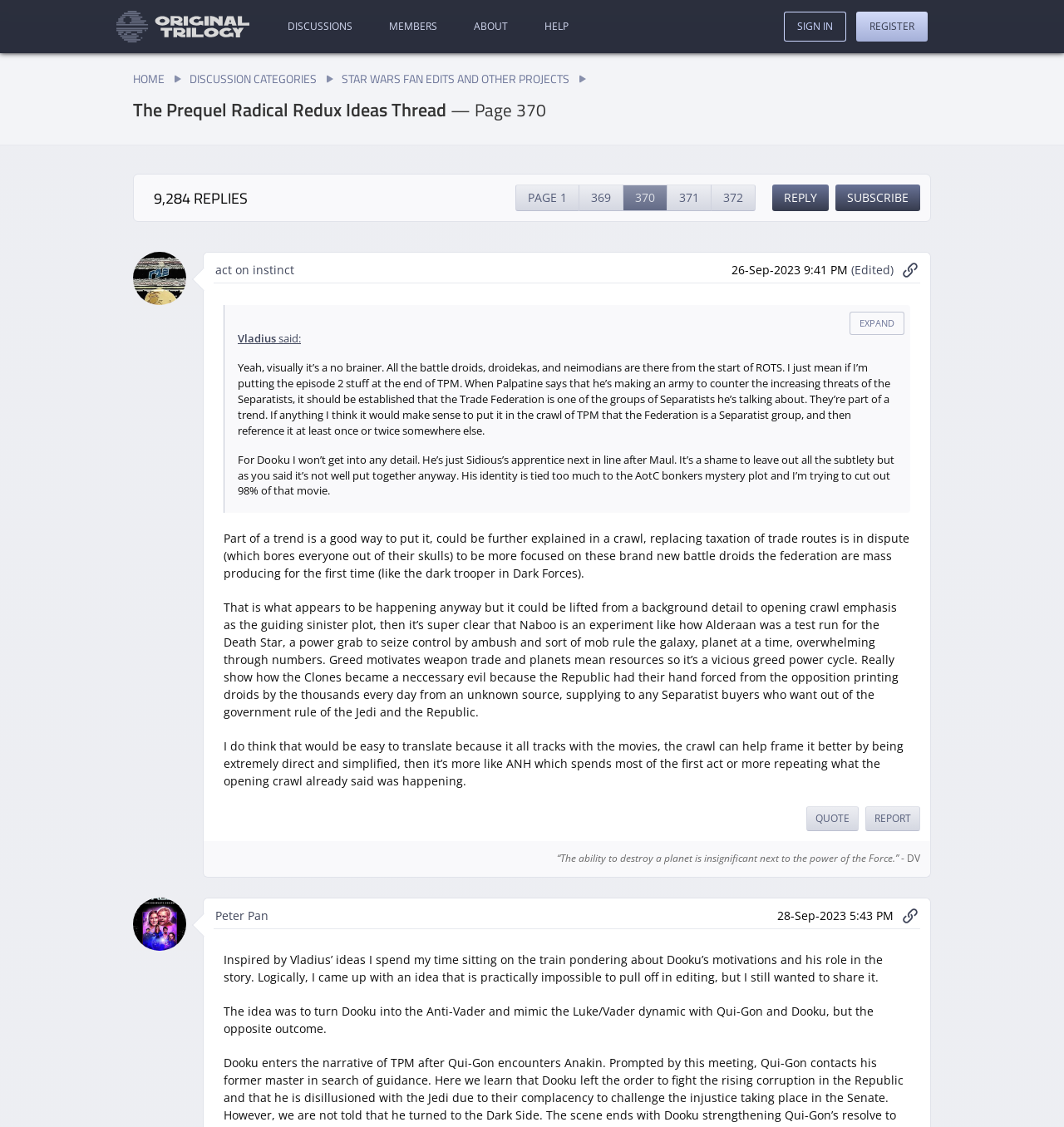Identify the bounding box coordinates for the element you need to click to achieve the following task: "Click on the 'EXPAND' link". The coordinates must be four float values ranging from 0 to 1, formatted as [left, top, right, bottom].

[0.798, 0.277, 0.85, 0.297]